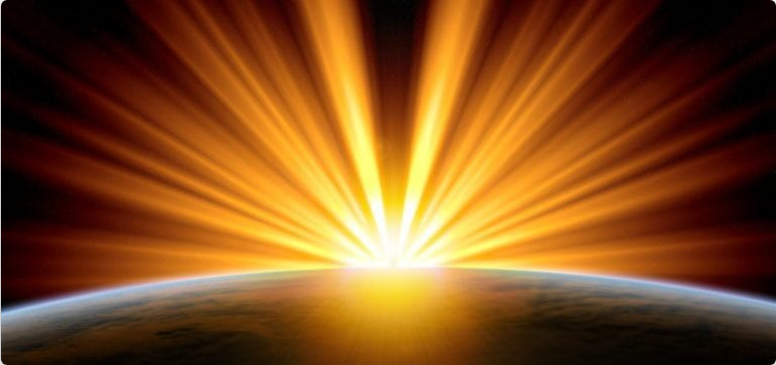Describe all the elements in the image with great detail.

The image depicts a breathtaking scene of a radiant sunrise, casting vibrant golden rays that burst forth from the horizon, illuminating the atmosphere. The light spills majestically across the dark sky, transitioning from deep orange to warm yellow hues, creating a stunning contrast against the backdrop of the Earth’s curvature below. This visually arresting moment symbolizes new beginnings, hope, and the promise of a fresh start, resonating with themes of inner awakening and self-discovery. It encapsulates the message of the associated blog, which emphasizes living from the inside out, seeking one’s own truth, and making conscious choices that lead to fulfillment and peace. This image serves as a powerful reminder of the beauty and potential of each new day.